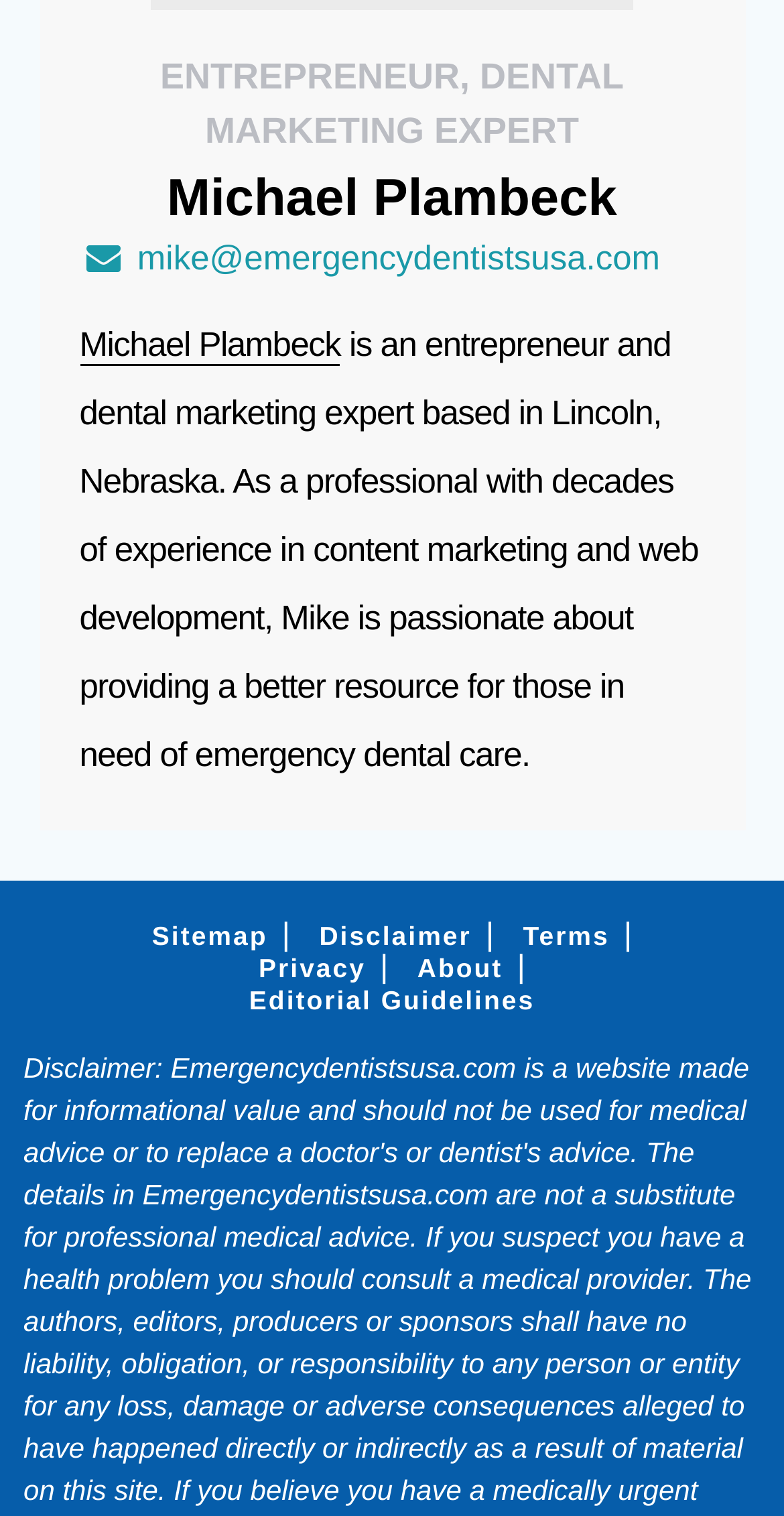Reply to the question with a brief word or phrase: Where is Michael Plambeck based?

Lincoln, Nebraska